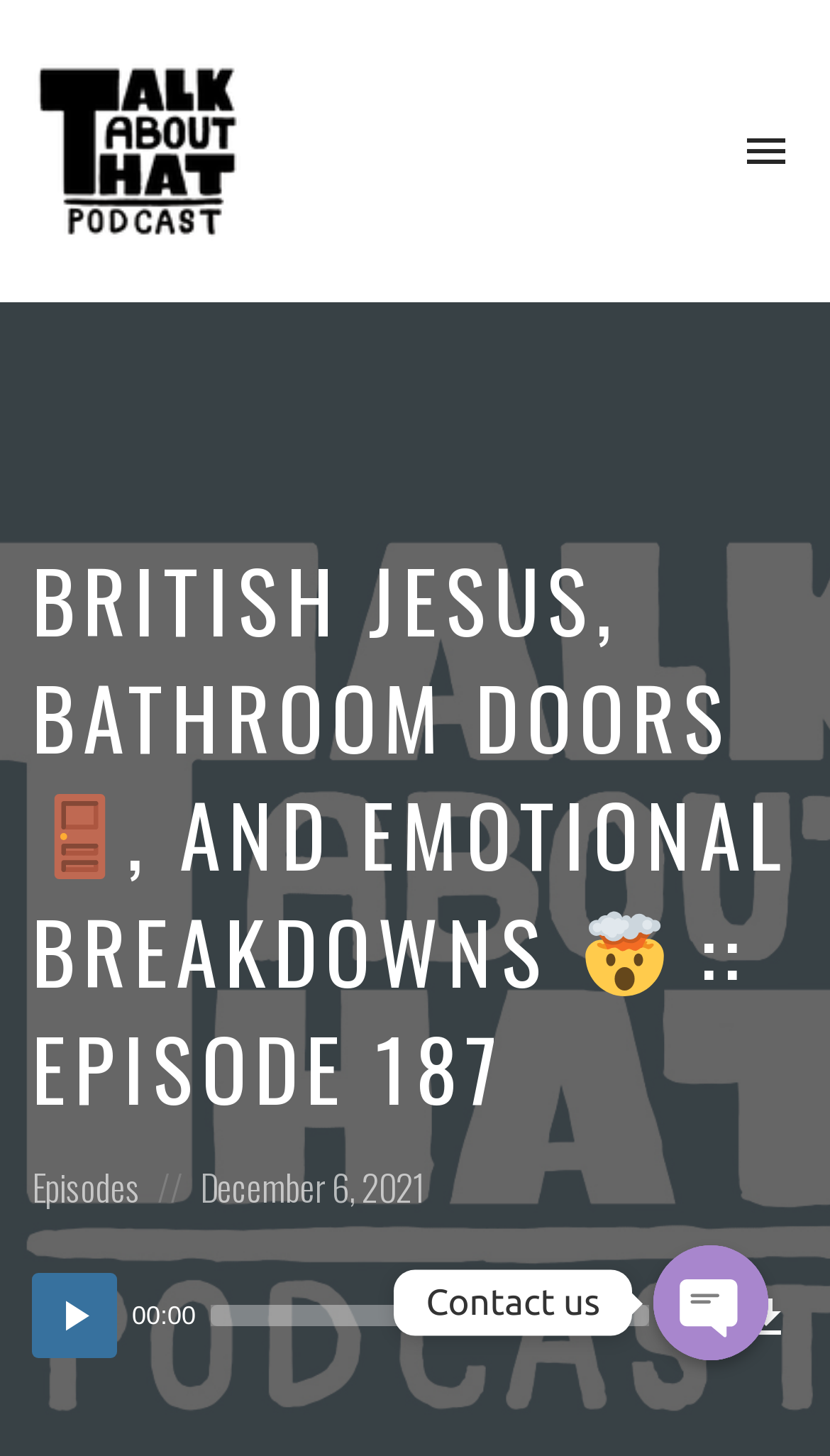Determine the bounding box coordinates of the clickable region to follow the instruction: "Visit the episodes page".

[0.038, 0.797, 0.169, 0.834]